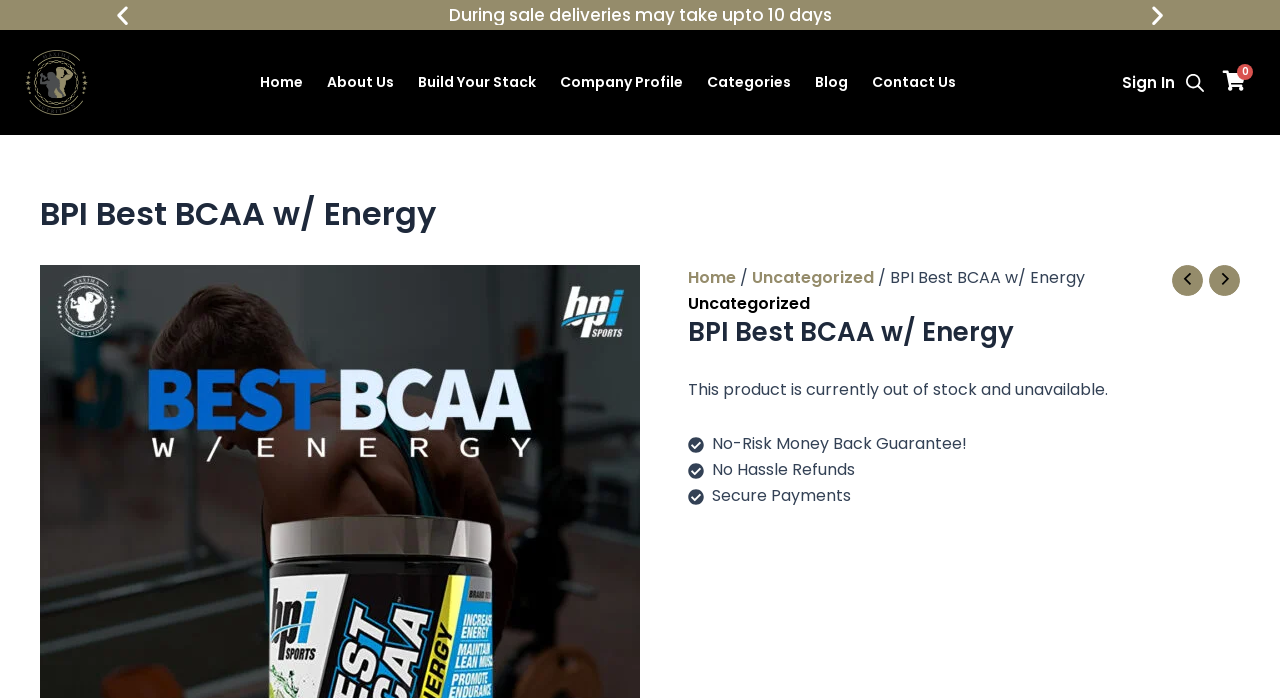Given the description "About Us", determine the bounding box of the corresponding UI element.

[0.246, 0.081, 0.317, 0.155]